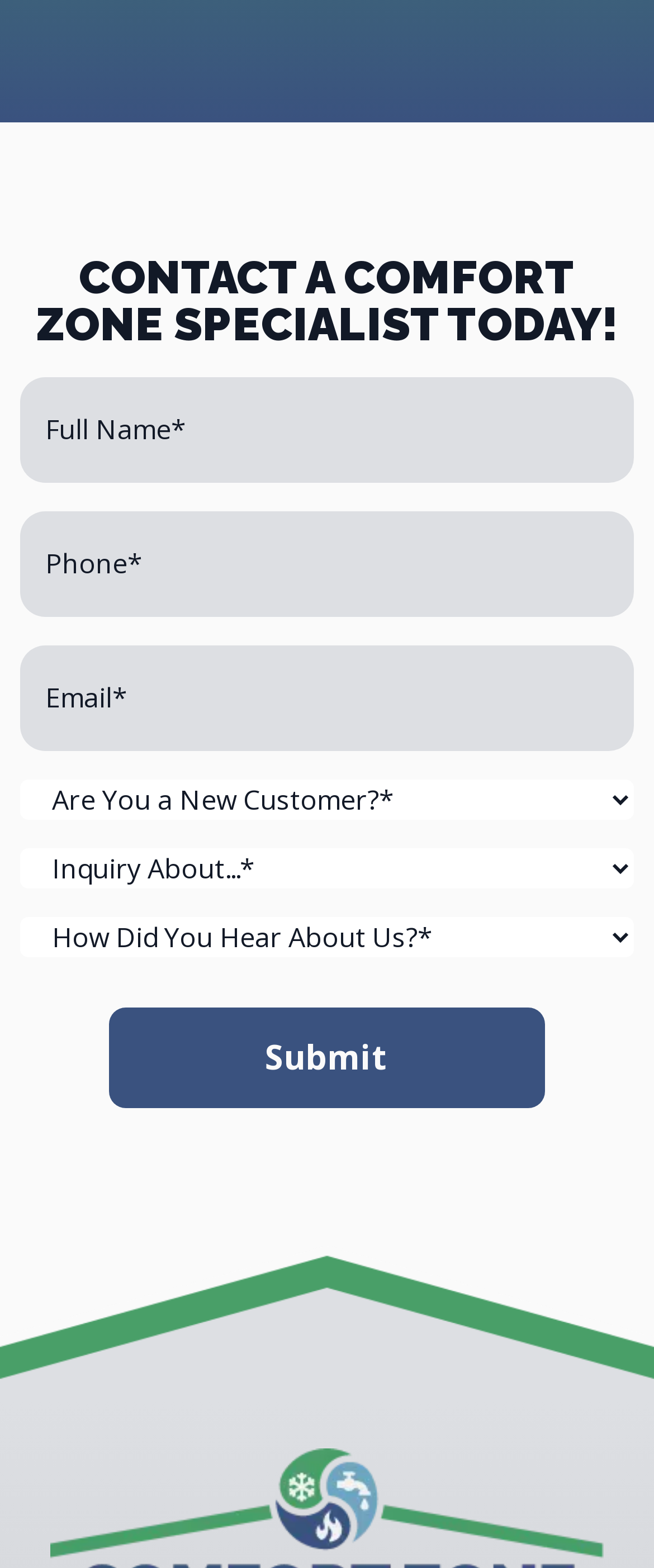What is the minimum amount of information required to submit the form?
Using the picture, provide a one-word or short phrase answer.

Full name, phone, and email